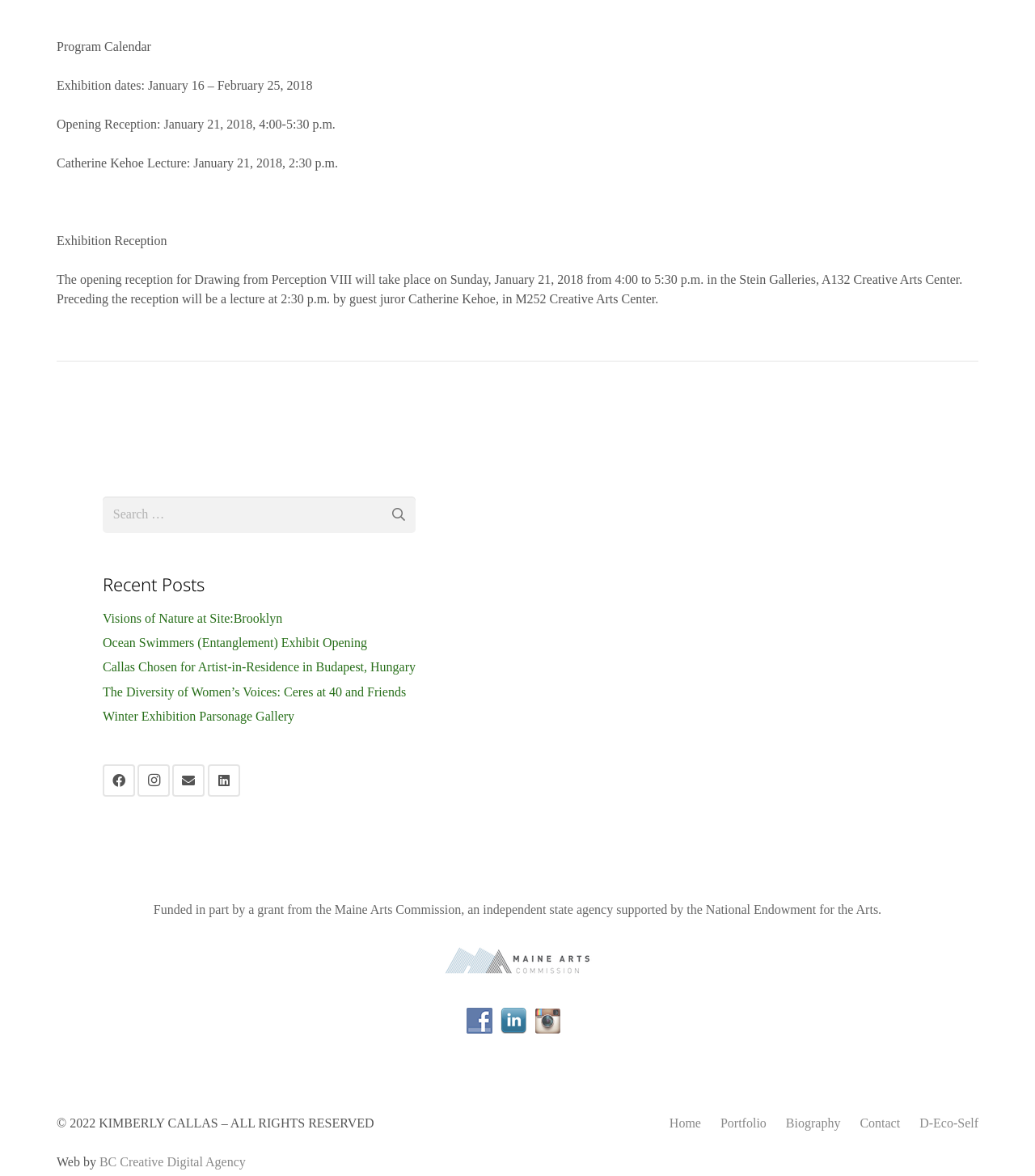Respond to the question with just a single word or phrase: 
What is the name of the agency that funded the exhibition?

Maine Arts Commission